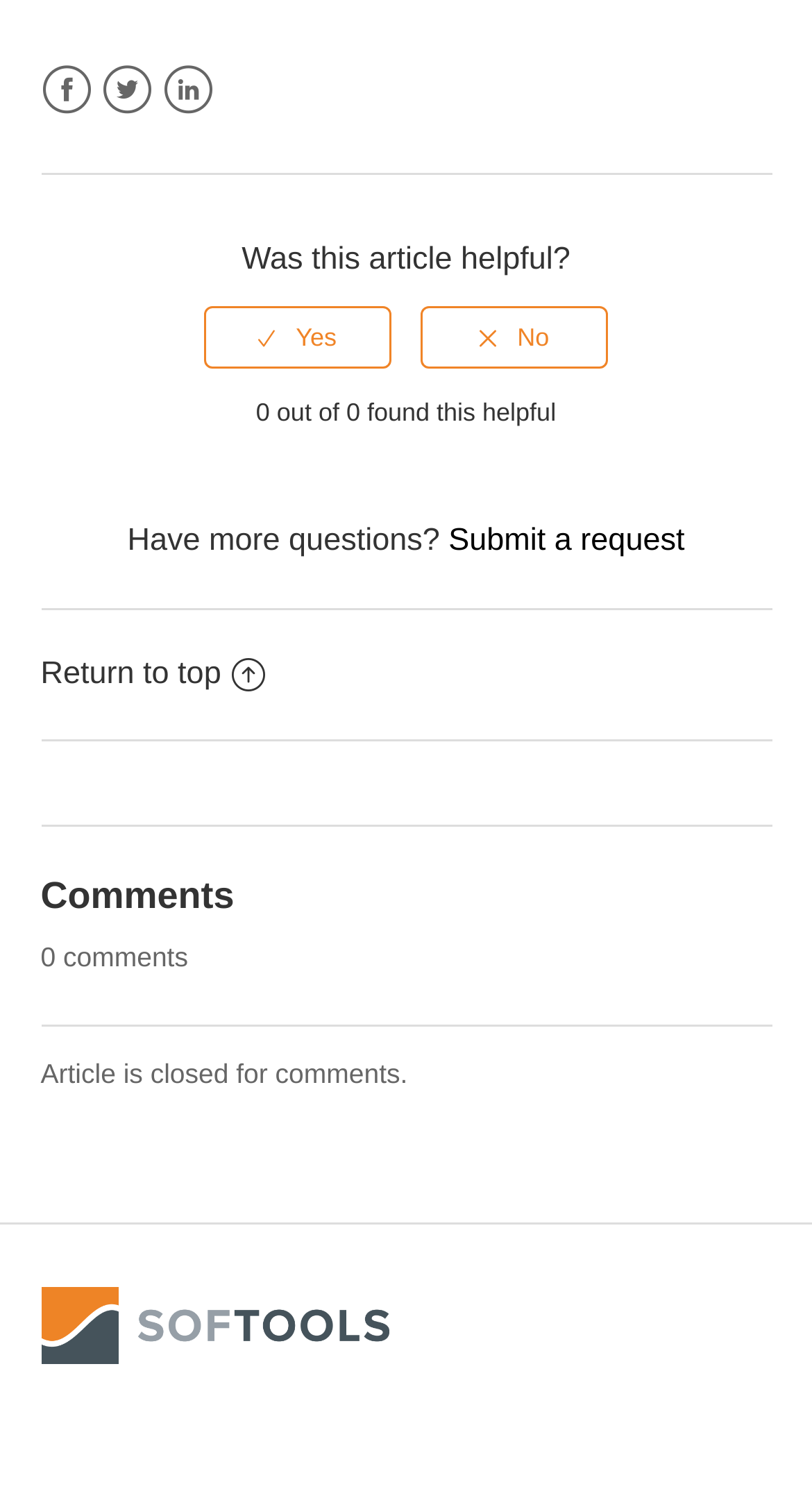What is the current number of comments?
Based on the image content, provide your answer in one word or a short phrase.

0